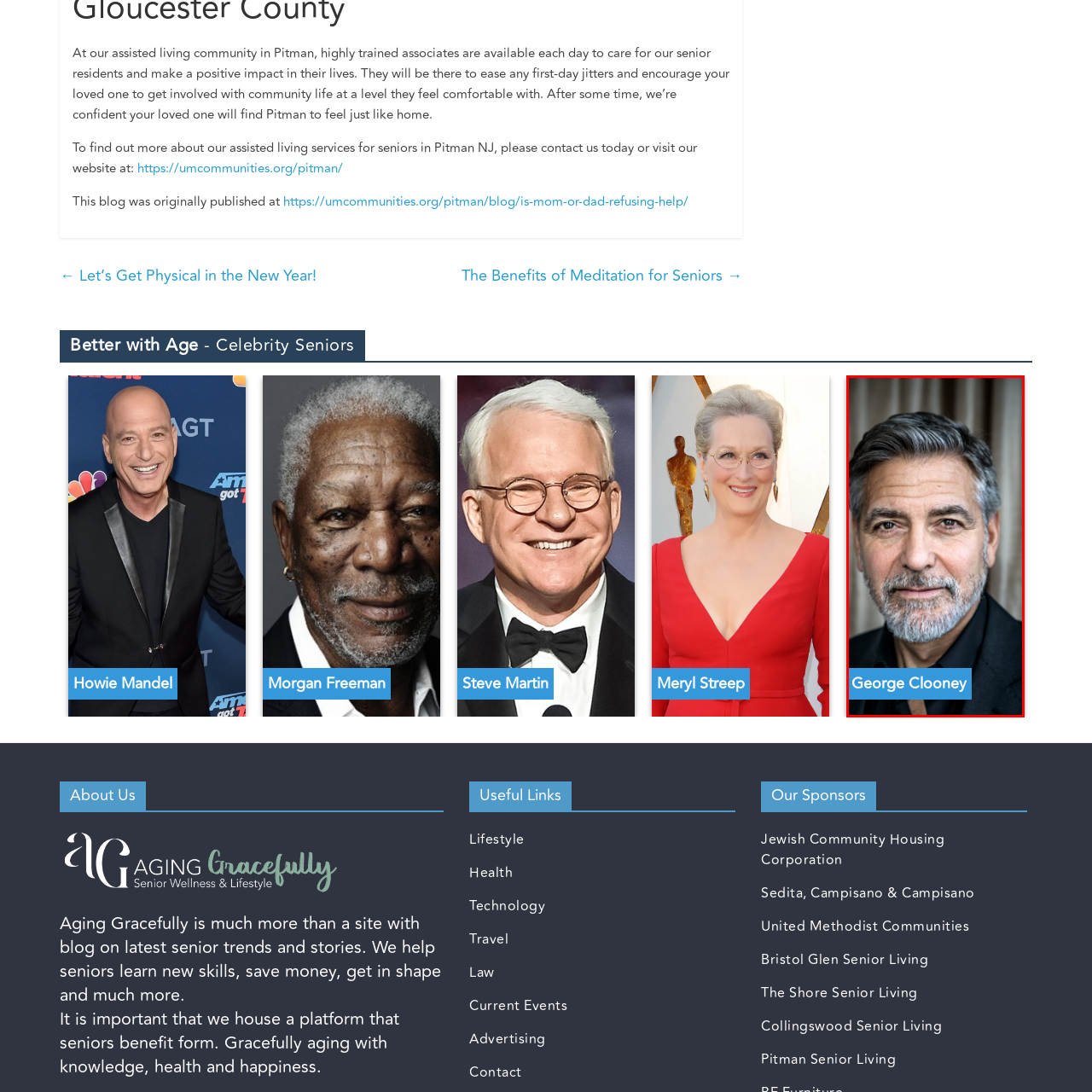Generate a detailed description of the content found inside the red-outlined section of the image.

This image features a headshot of George Clooney, a well-known actor and filmmaker recognized for his significant contributions to cinema and television. With his distinguished silver hair and a well-groomed beard, Clooney presents a charismatic and sophisticated demeanor. He is dressed in a black jacket that contrasts nicely with his complexion. The background consists of soft, neutral tones, enhancing the focus on his expressive face. A blue overlay at the bottom of the image prominently displays his name, "George Clooney," emphasizing his celebrity status. Clooney has been celebrated not only for his roles in iconic films but also for his philanthropic efforts and activism, making him a respected figure in both entertainment and social causes.